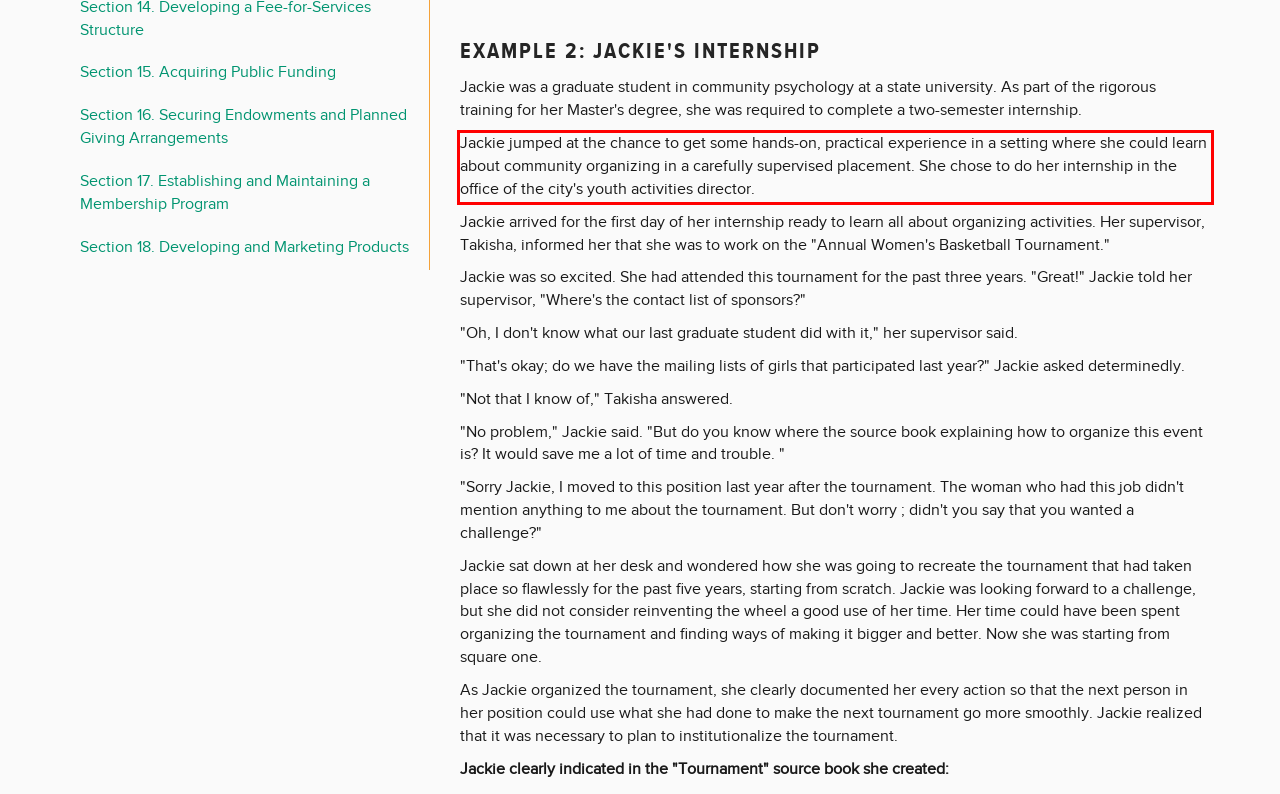Given a screenshot of a webpage with a red bounding box, please identify and retrieve the text inside the red rectangle.

Jackie jumped at the chance to get some hands-on, practical experience in a setting where she could learn about community organizing in a carefully supervised placement. She chose to do her internship in the office of the city's youth activities director.